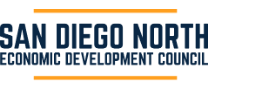Analyze the image and describe all the key elements you observe.

The image features the logo of the San Diego North Economic Development Council, prominently displayed with bold dark blue letters against a clean white background. The text highlights the organization's name, emphasizing its role in fostering economic growth and development in the North San Diego region. A striking orange line runs above the text, adding an element of vibrancy and representing the energy and innovation that the council aims to bring to local businesses and communities. This image is likely associated with initiatives and information provided by the council, which serves as a vital resource for economic support and collaboration in the area.